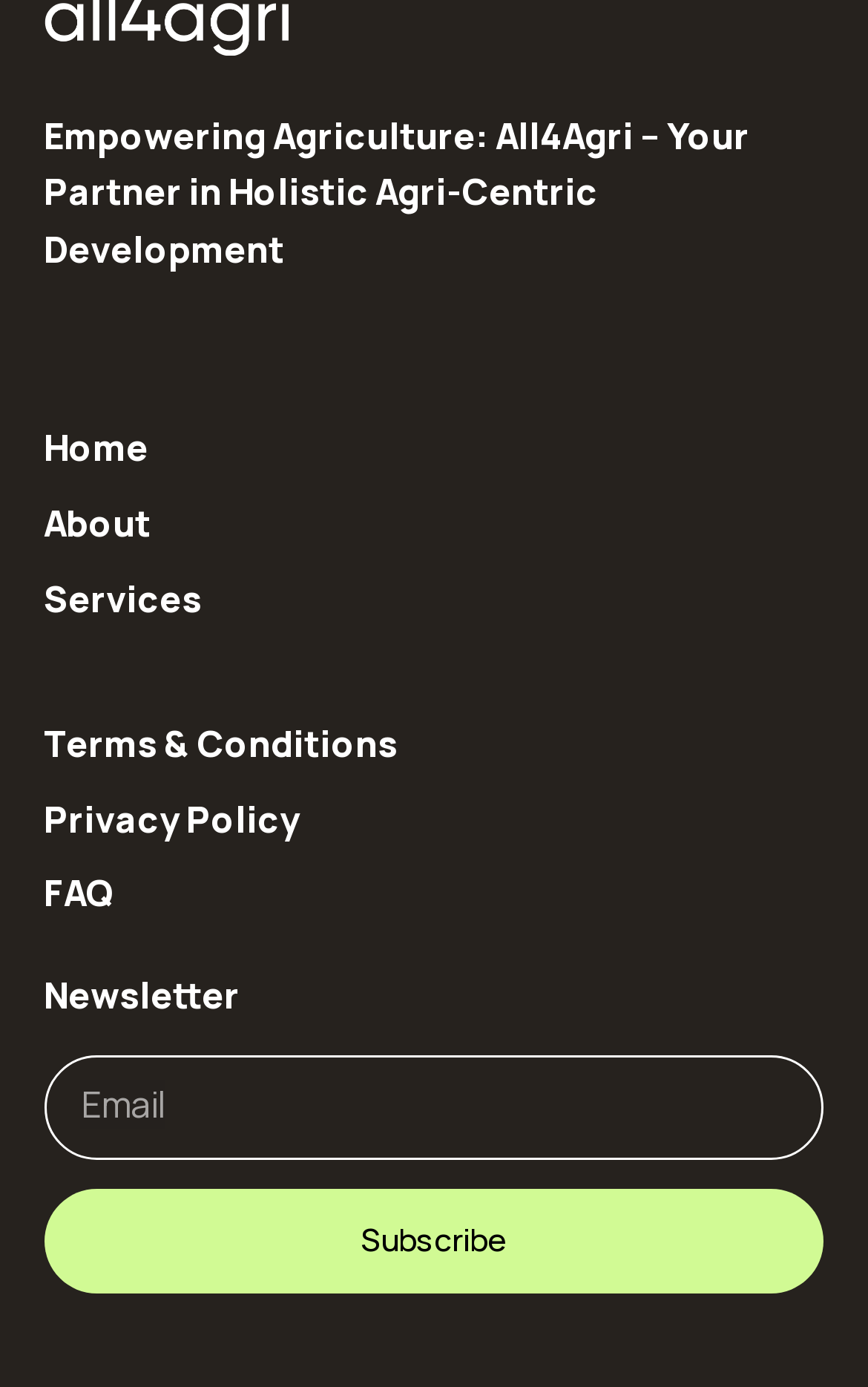Using the description: "parent_node: Newsletter name="form_fields[name]" placeholder="Email"", determine the UI element's bounding box coordinates. Ensure the coordinates are in the format of four float numbers between 0 and 1, i.e., [left, top, right, bottom].

[0.051, 0.76, 0.949, 0.836]